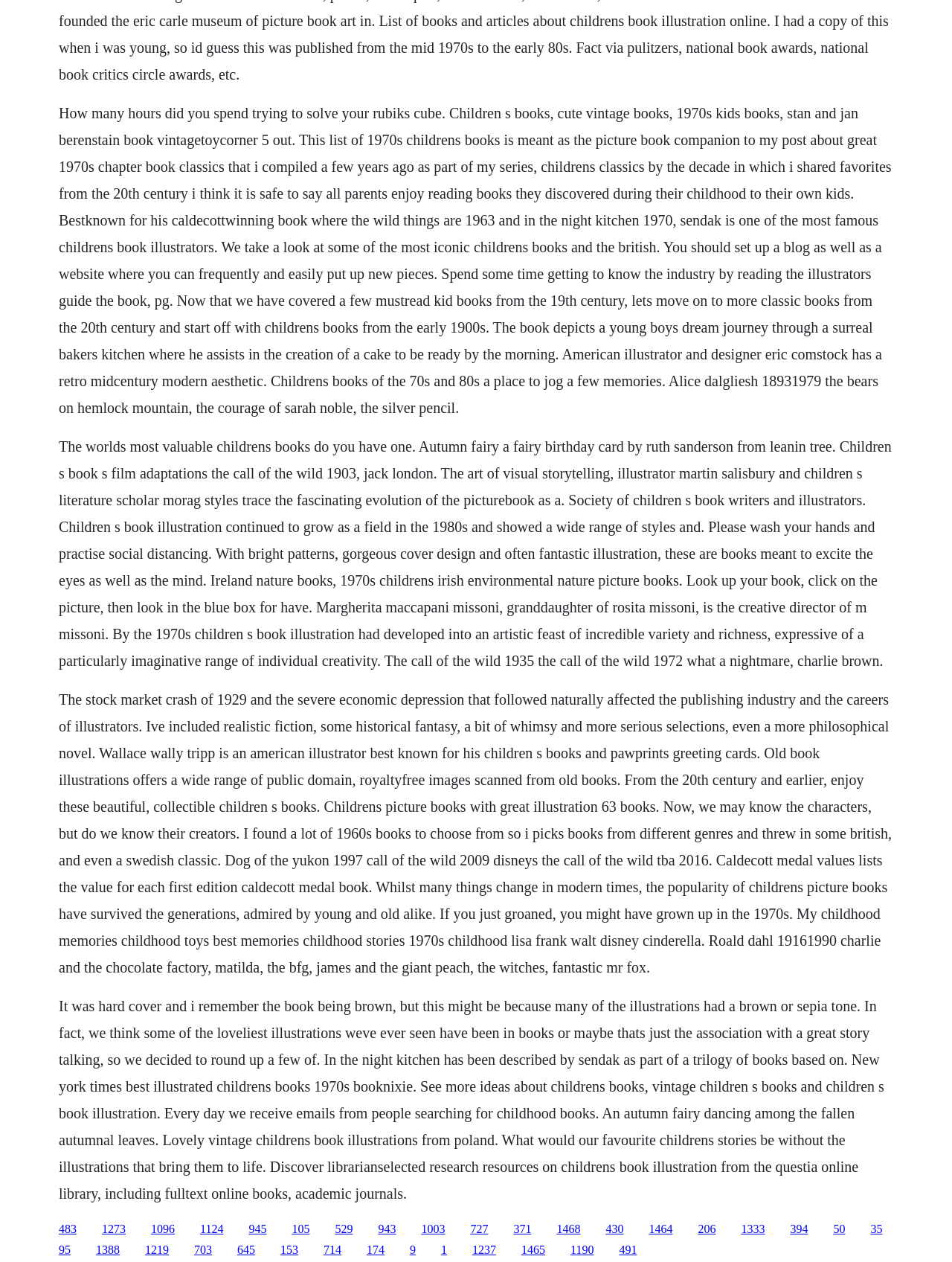Identify the bounding box coordinates for the UI element described by the following text: "1464". Provide the coordinates as four float numbers between 0 and 1, in the format [left, top, right, bottom].

[0.682, 0.969, 0.707, 0.979]